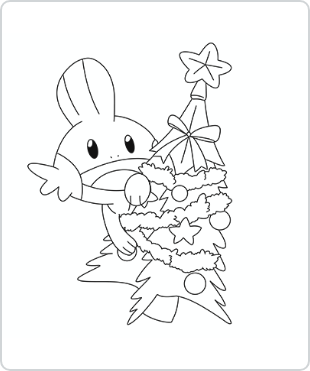What is the purpose of this artwork?
Please answer the question with a single word or phrase, referencing the image.

Holiday-themed coloring page